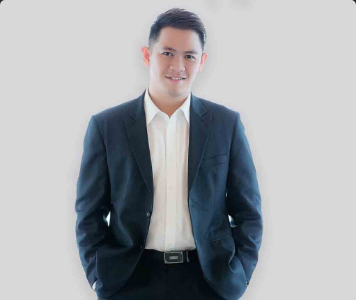What is the man's facial expression?
Based on the image, answer the question with as much detail as possible.

According to the caption, the man is standing confidently with a slight smile, which suggests that he appears approachable and assured.